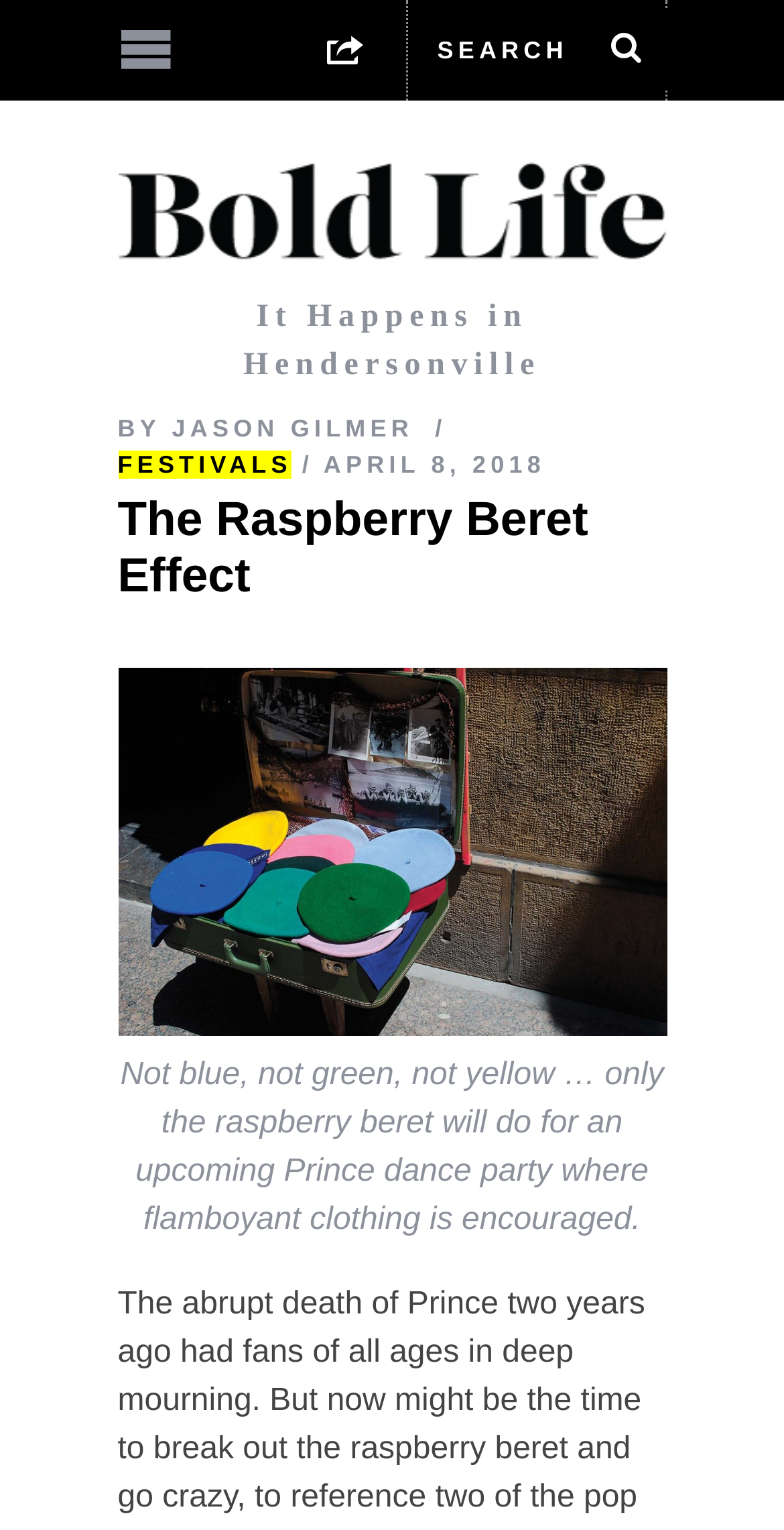Given the description Festivals, predict the bounding box coordinates of the UI element. Ensure the coordinates are in the format (top-left x, top-left y, bottom-right x, bottom-right y) and all values are between 0 and 1.

[0.15, 0.294, 0.372, 0.313]